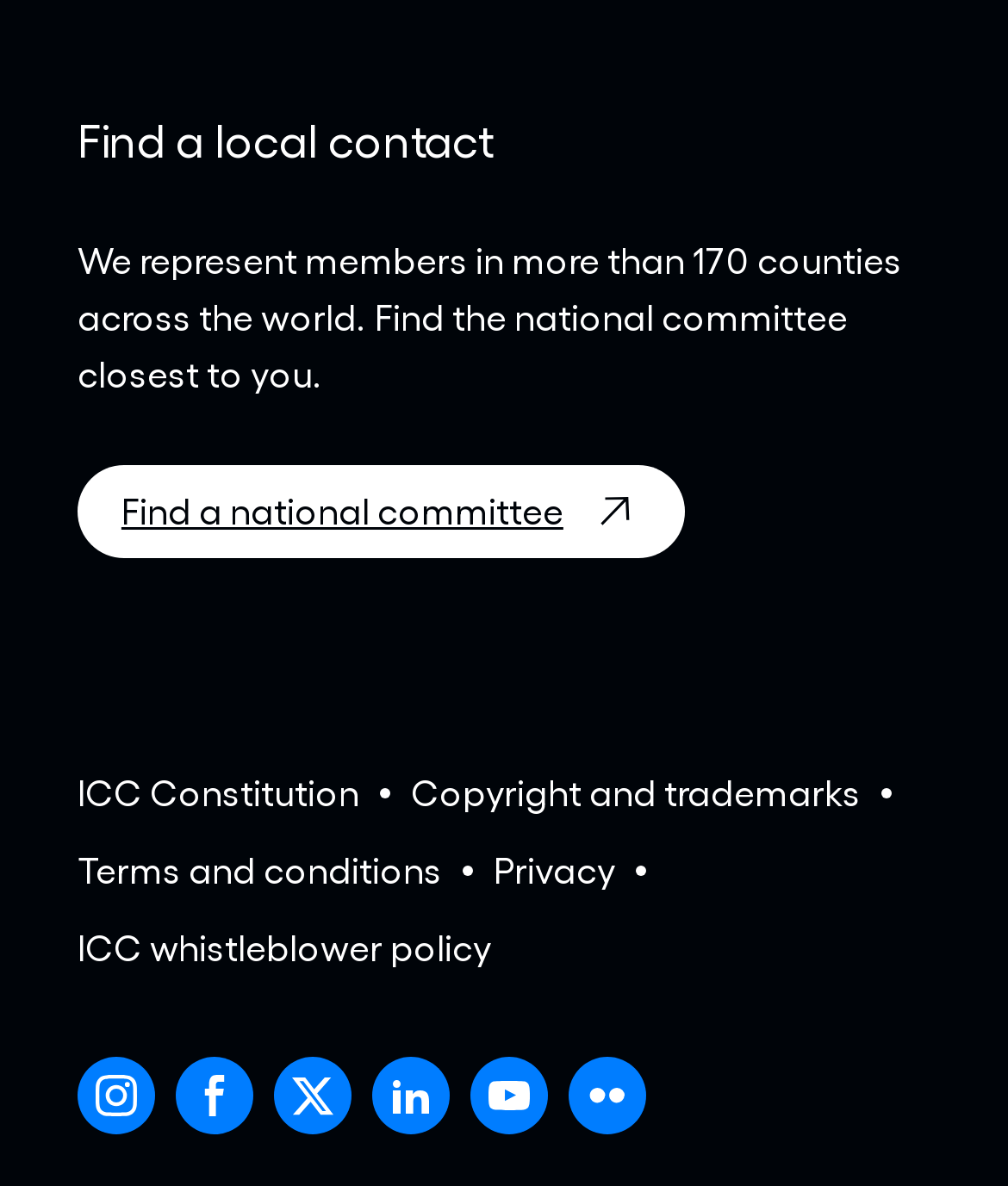Determine the bounding box coordinates of the element's region needed to click to follow the instruction: "go to about us page". Provide these coordinates as four float numbers between 0 and 1, formatted as [left, top, right, bottom].

None